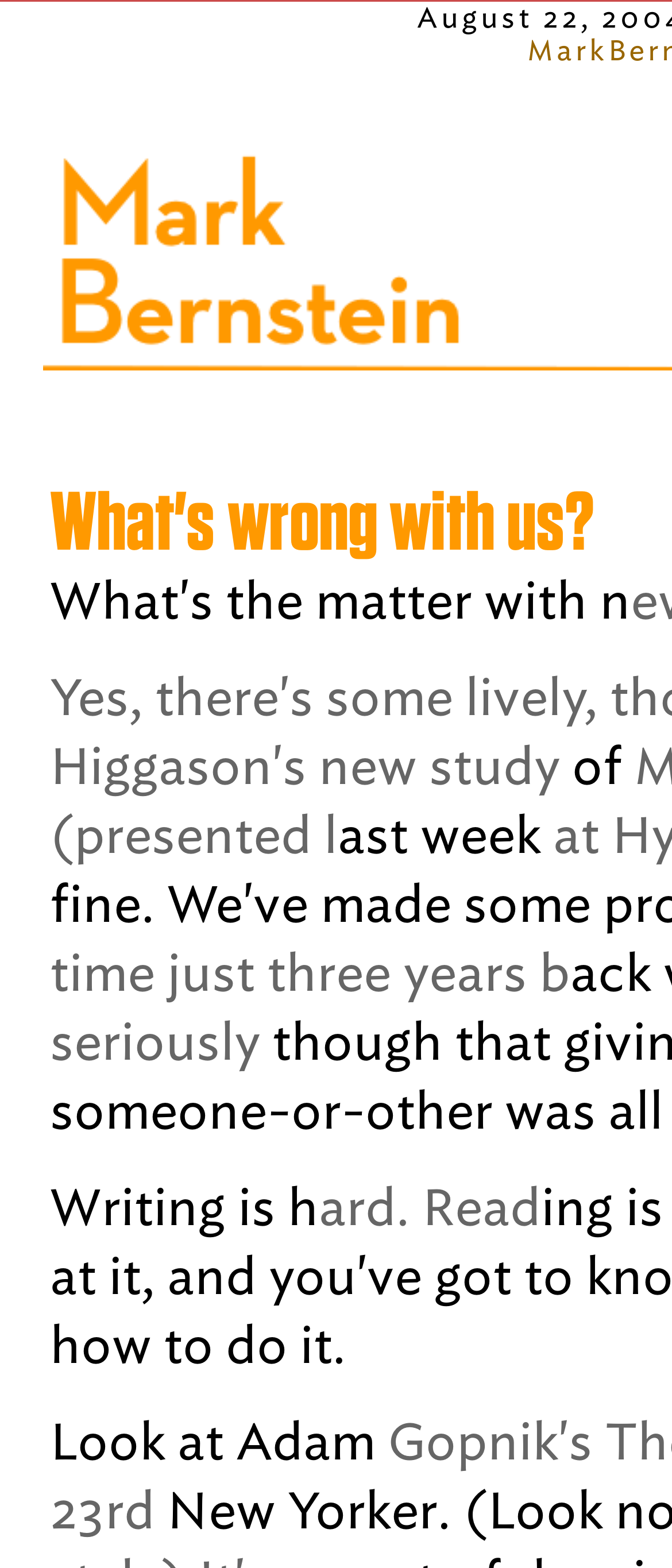Is there a link in the middle of the page?
Using the image as a reference, give a one-word or short phrase answer.

Yes